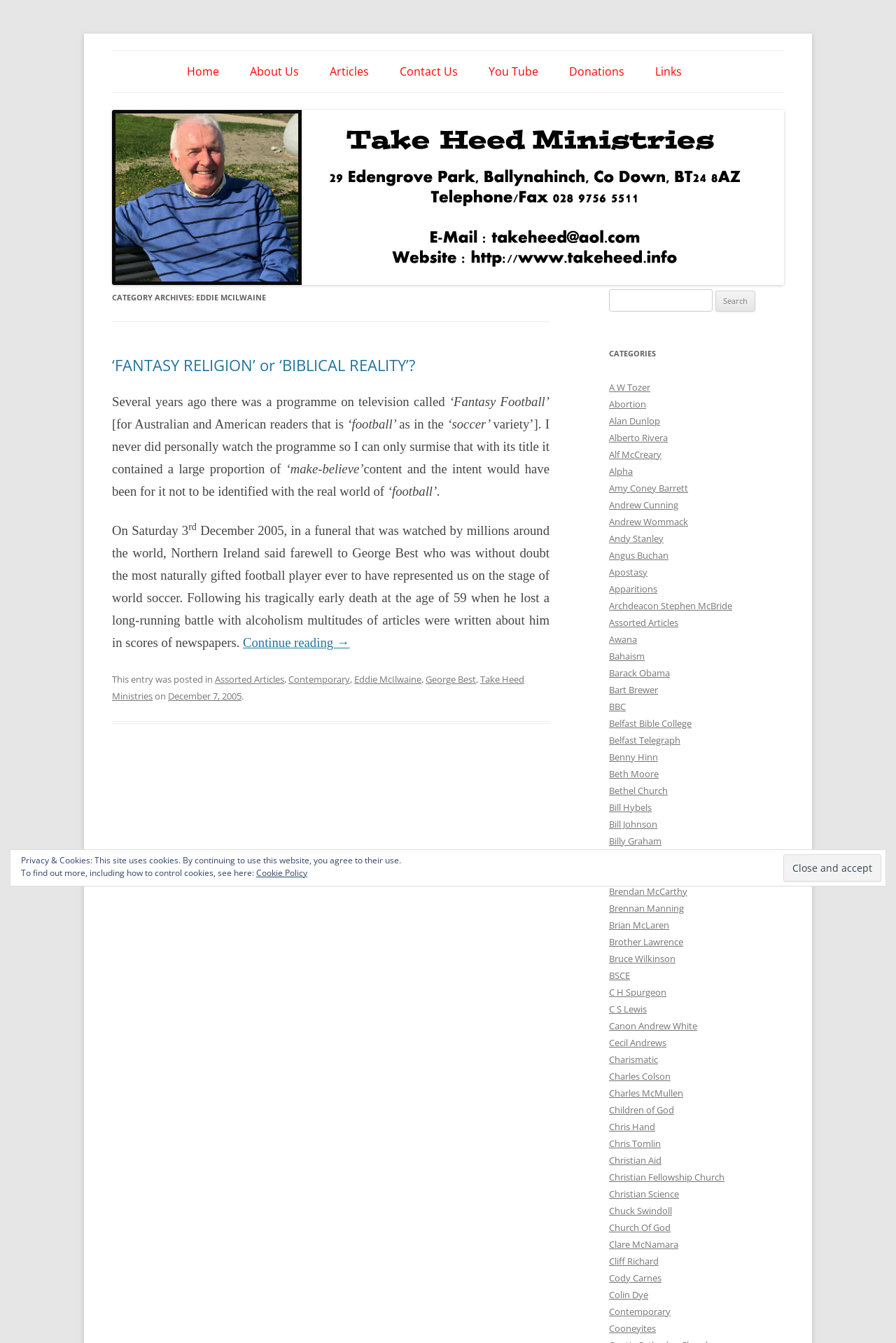Identify the bounding box coordinates for the element you need to click to achieve the following task: "View the 'Take Heed Ministries' link". The coordinates must be four float values ranging from 0 to 1, formatted as [left, top, right, bottom].

[0.125, 0.038, 0.338, 0.063]